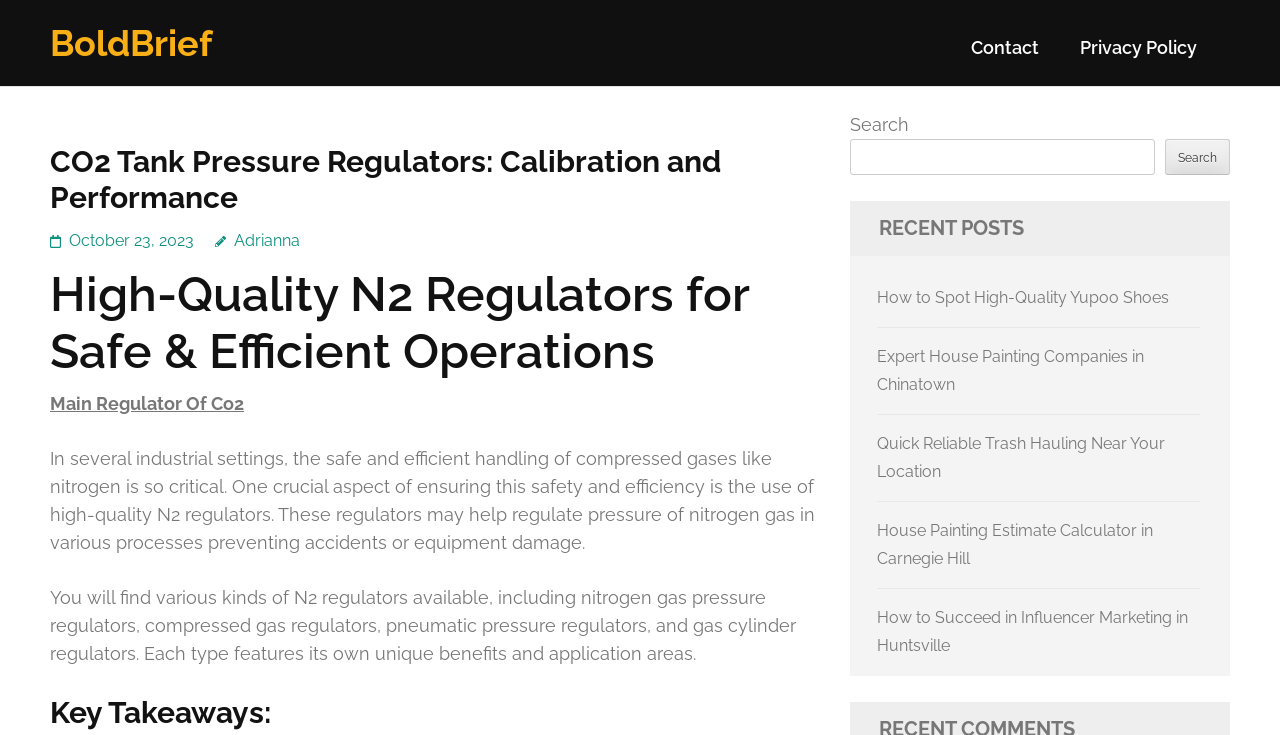Locate the bounding box coordinates of the area that needs to be clicked to fulfill the following instruction: "View the post about CO2 Tank Pressure Regulators". The coordinates should be in the format of four float numbers between 0 and 1, namely [left, top, right, bottom].

[0.039, 0.196, 0.648, 0.294]